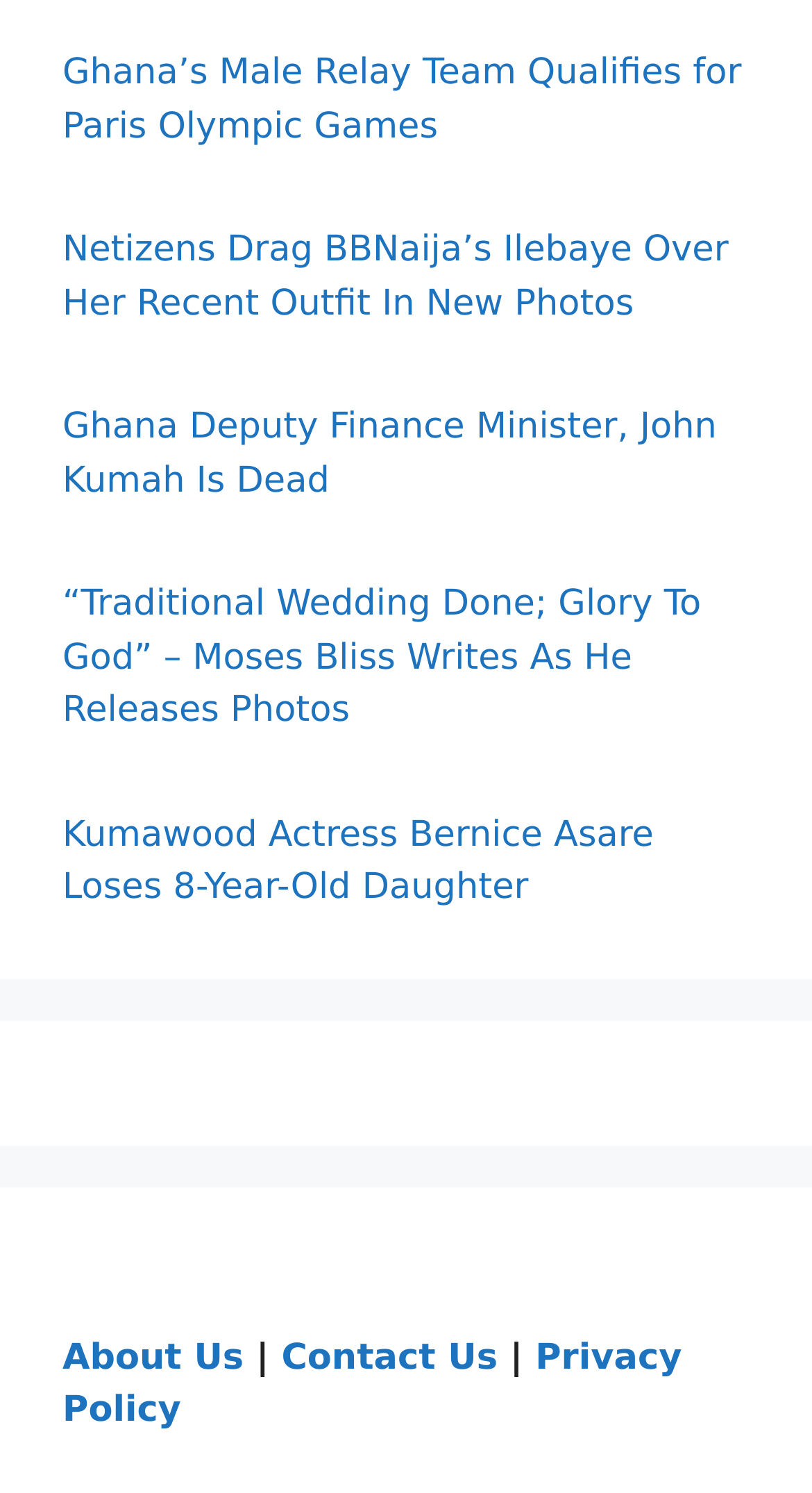Give a succinct answer to this question in a single word or phrase: 
What is the topic of the first link?

Ghana’s Male Relay Team